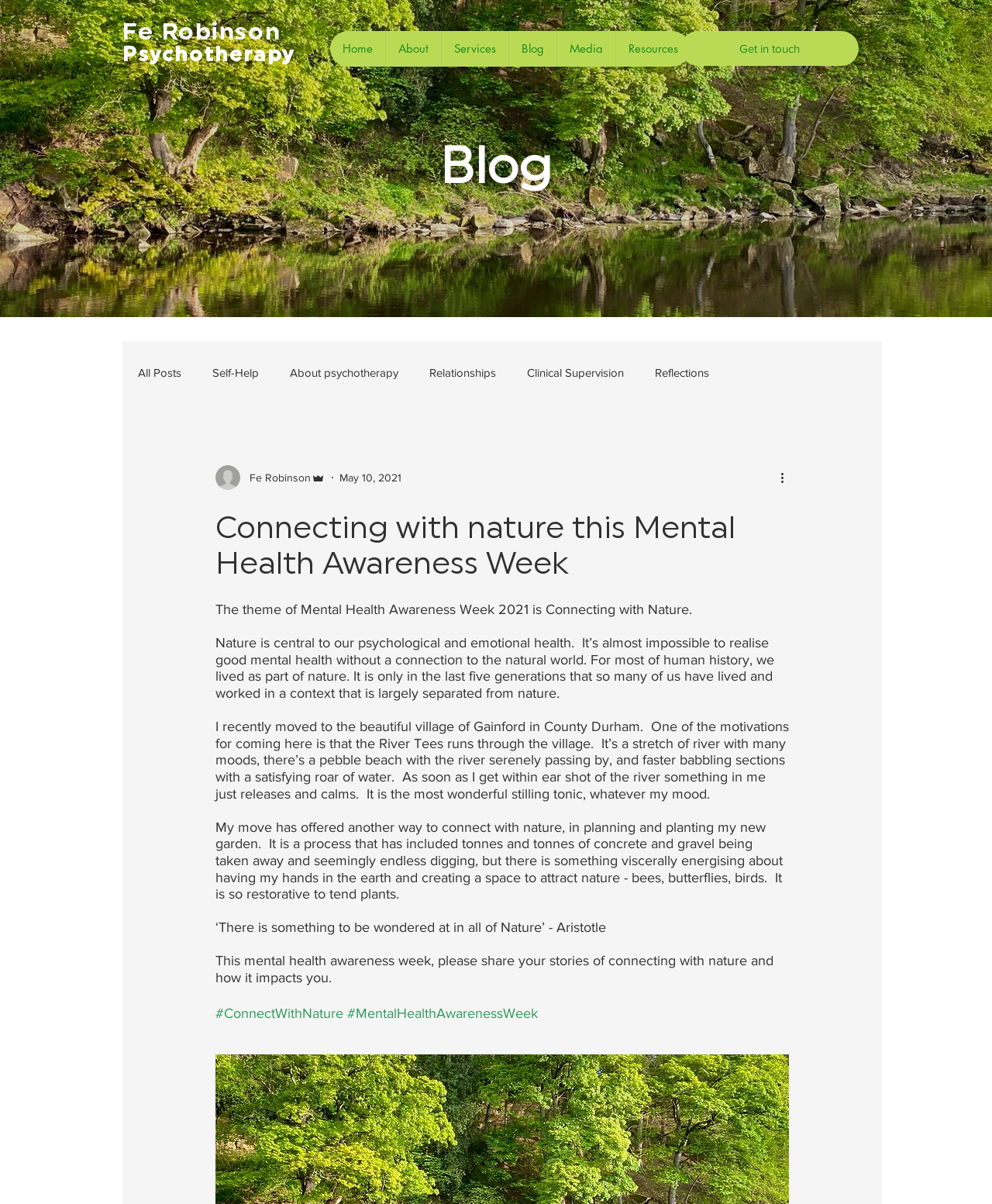Can you locate the main headline on this webpage and provide its text content?

Connecting with nature this Mental Health Awareness Week